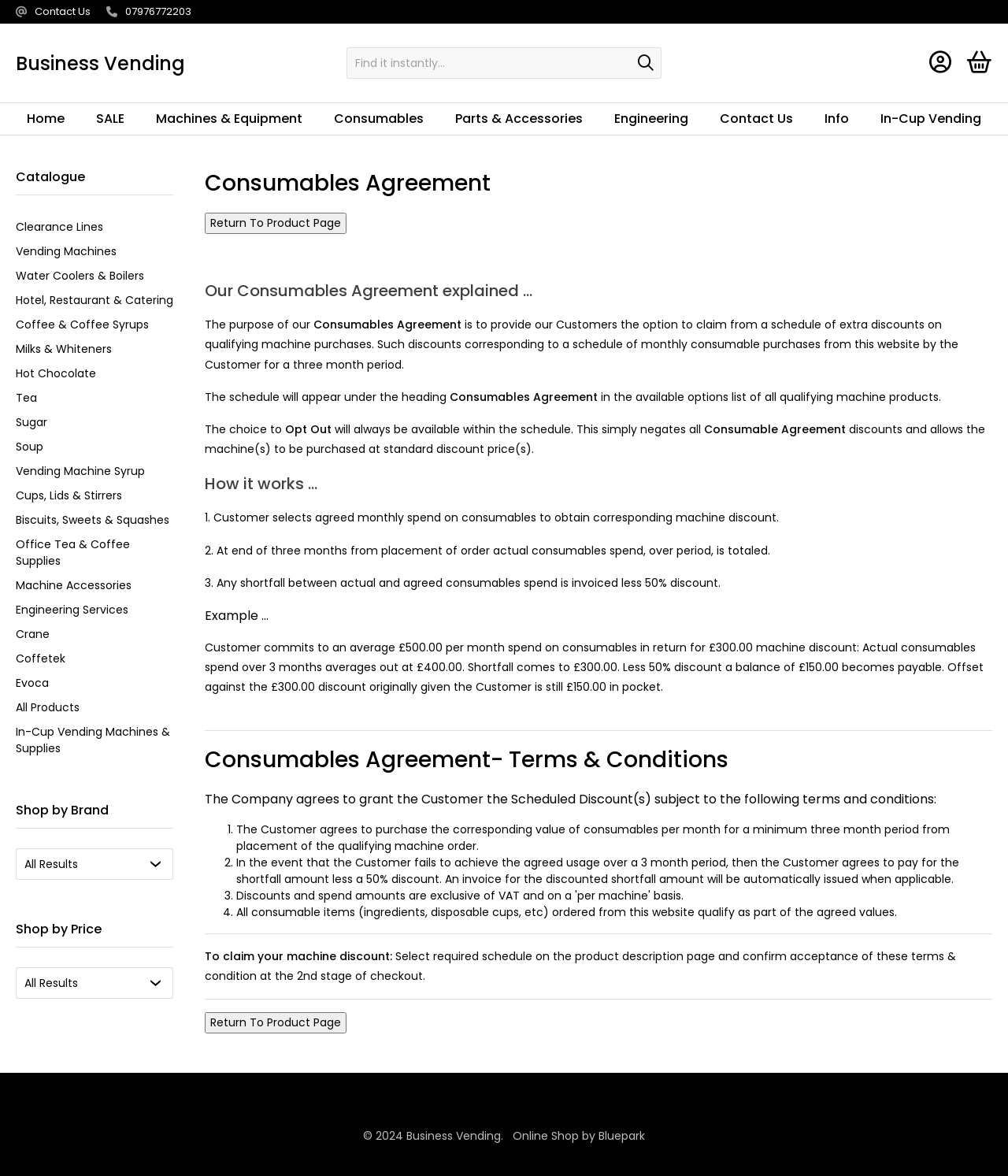Find the bounding box coordinates of the area that needs to be clicked in order to achieve the following instruction: "Return To Product Page". The coordinates should be specified as four float numbers between 0 and 1, i.e., [left, top, right, bottom].

[0.203, 0.181, 0.344, 0.199]